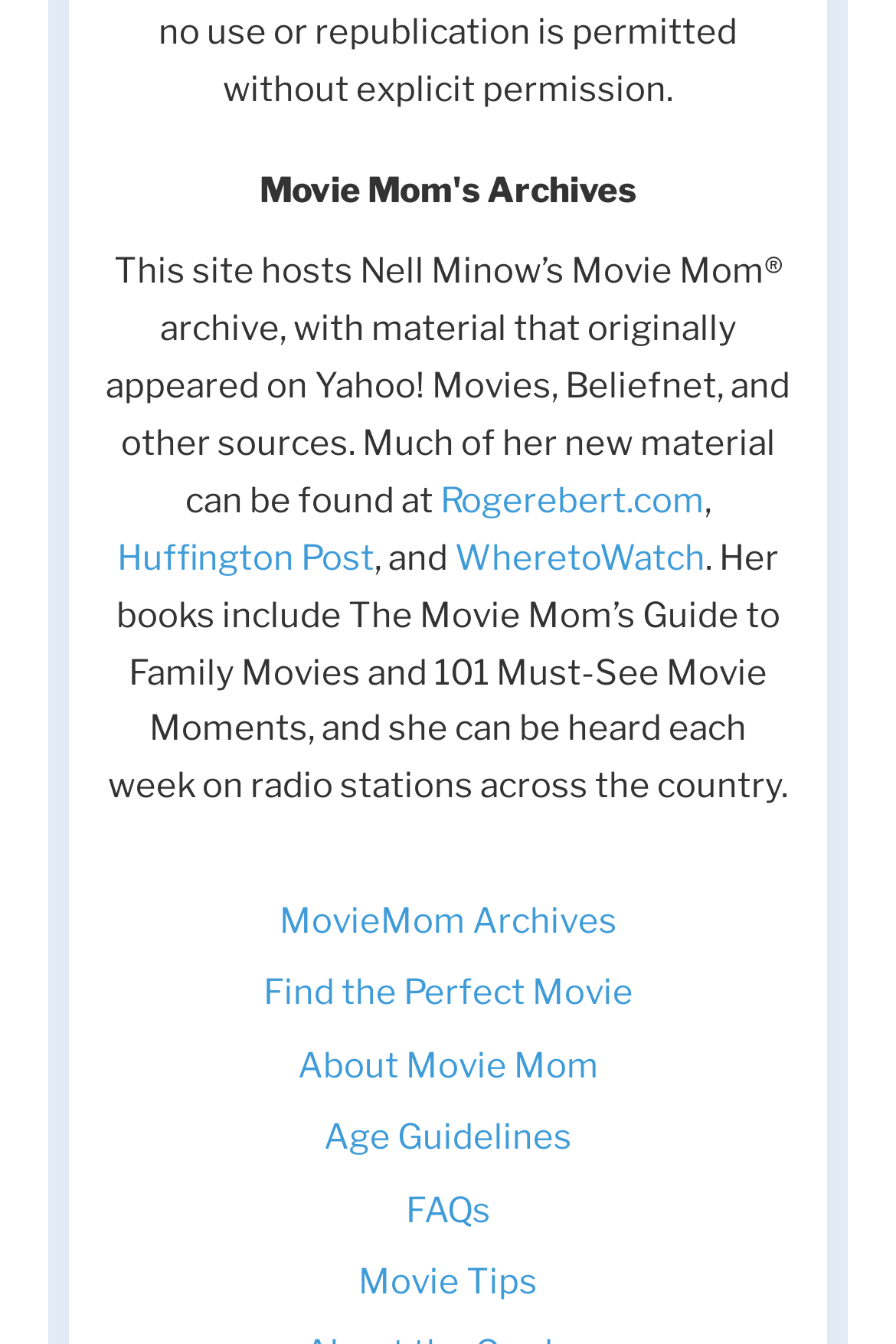Please locate the bounding box coordinates of the element that should be clicked to complete the given instruction: "find the perfect movie".

[0.294, 0.724, 0.706, 0.755]